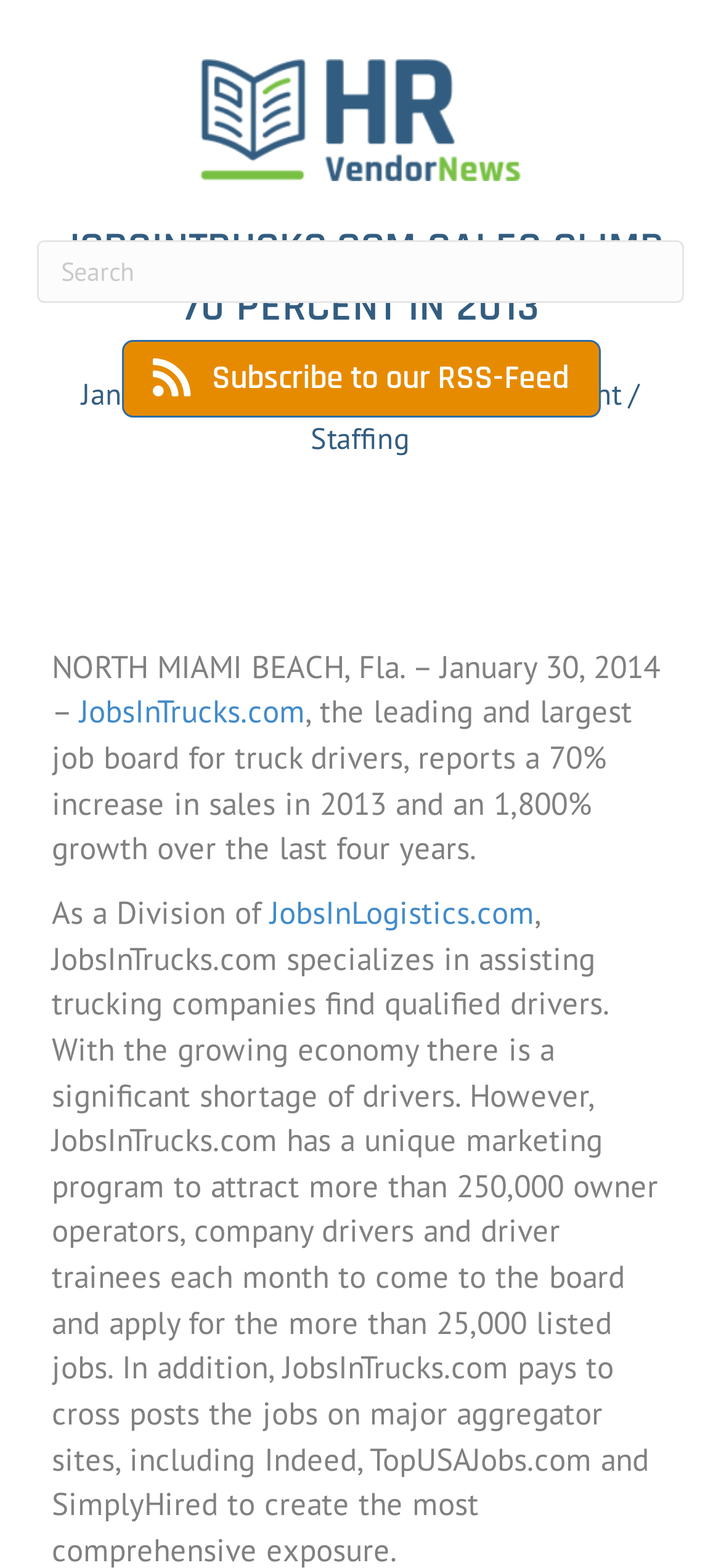Look at the image and give a detailed response to the following question: What is the name of the division that JobsInTrucks.com is a part of?

I found the text 'As a Division of' followed by a link to 'JobsInLogistics.com', which suggests that JobsInTrucks.com is a part of the JobsInLogistics.com division.